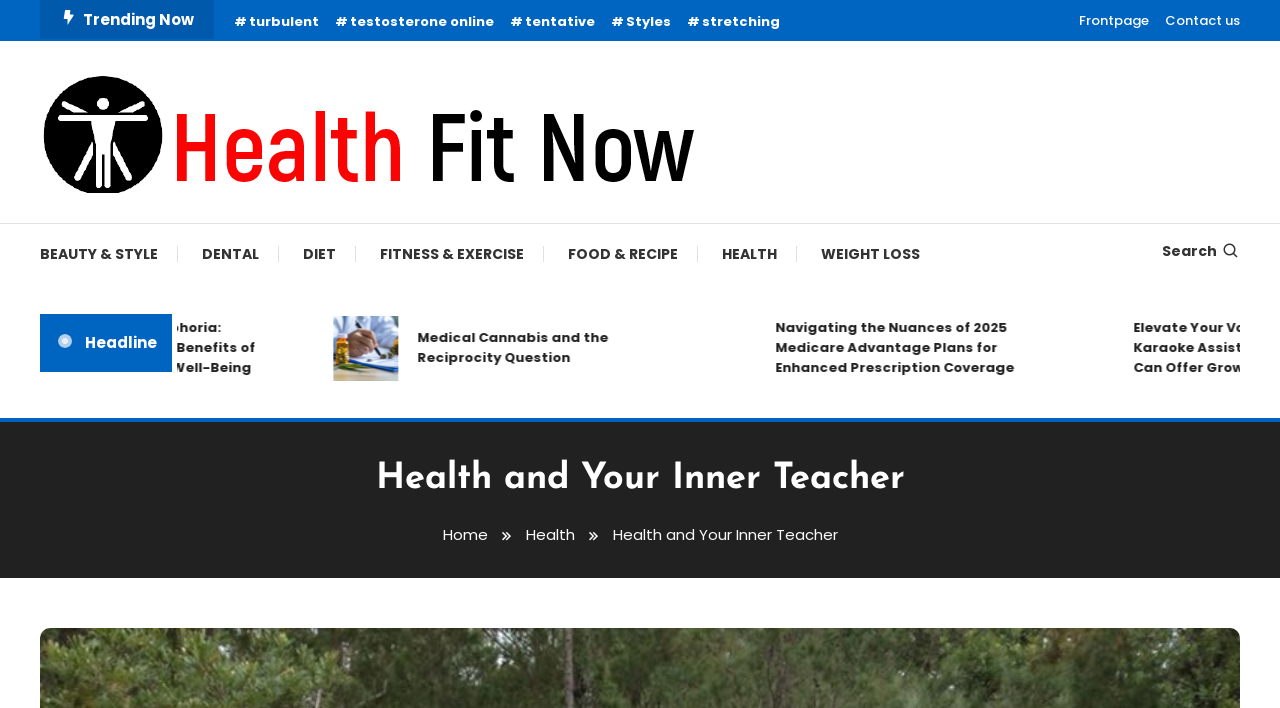Provide a brief response in the form of a single word or phrase:
What is the title of the first article on the webpage?

Medical Cannabis and the Reciprocity Question